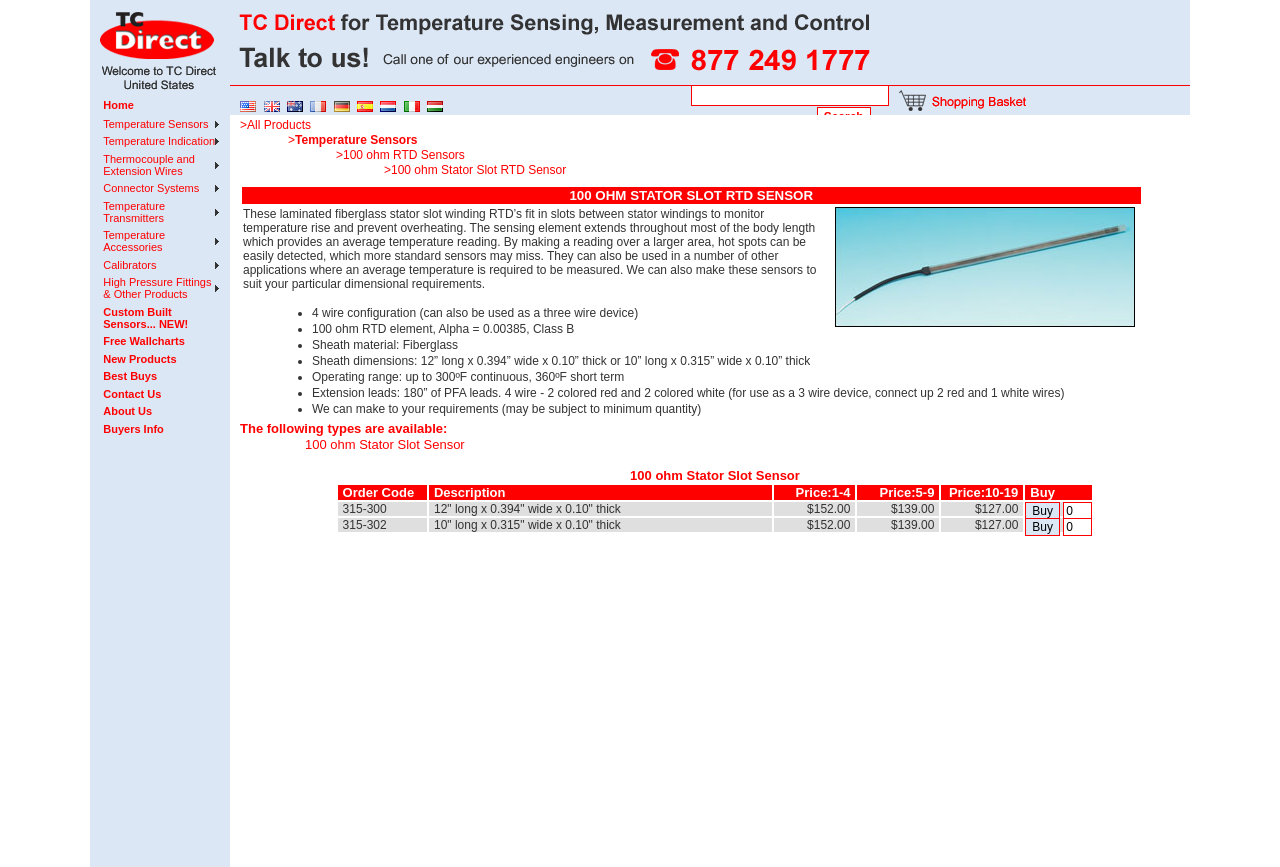Identify the bounding box for the UI element described as: "name="B4" value="Buy"". The coordinates should be four float numbers between 0 and 1, i.e., [left, top, right, bottom].

[0.801, 0.579, 0.828, 0.6]